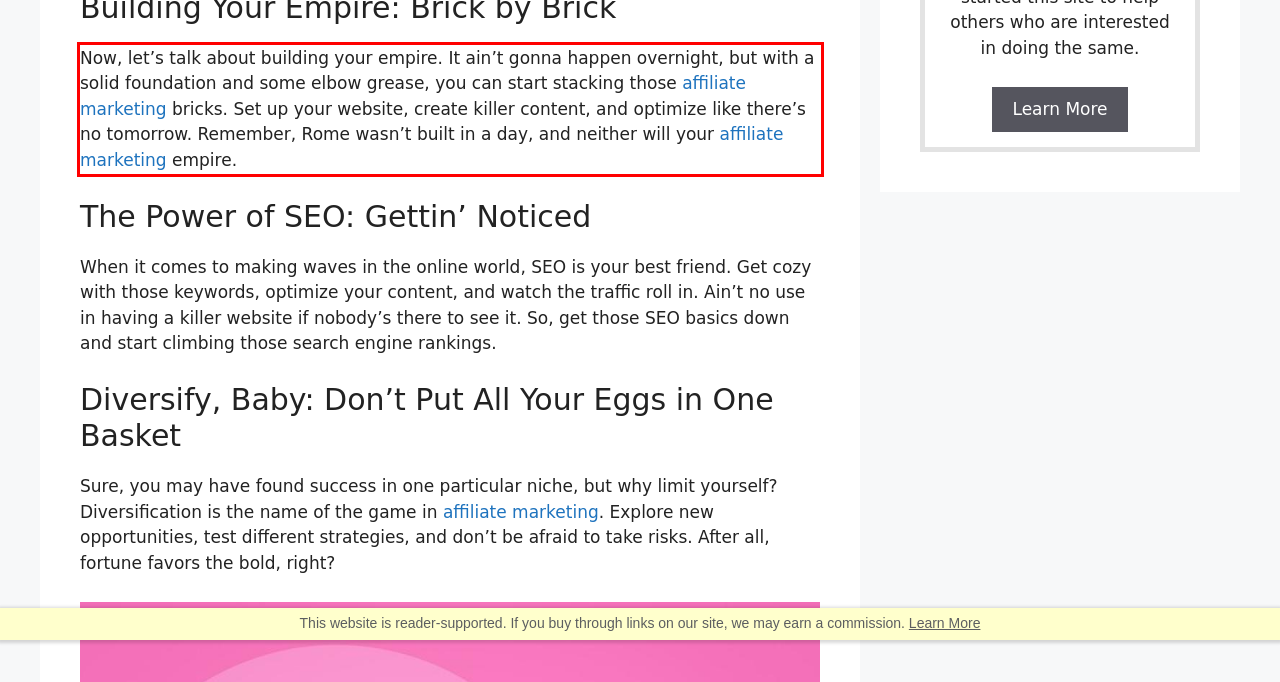Please use OCR to extract the text content from the red bounding box in the provided webpage screenshot.

Now, let’s talk about building your empire. It ain’t gonna happen overnight, but with a solid foundation and some elbow grease, you can start stacking those affiliate marketing bricks. Set up your website, create killer content, and optimize like there’s no tomorrow. Remember, Rome wasn’t built in a day, and neither will your affiliate marketing empire.